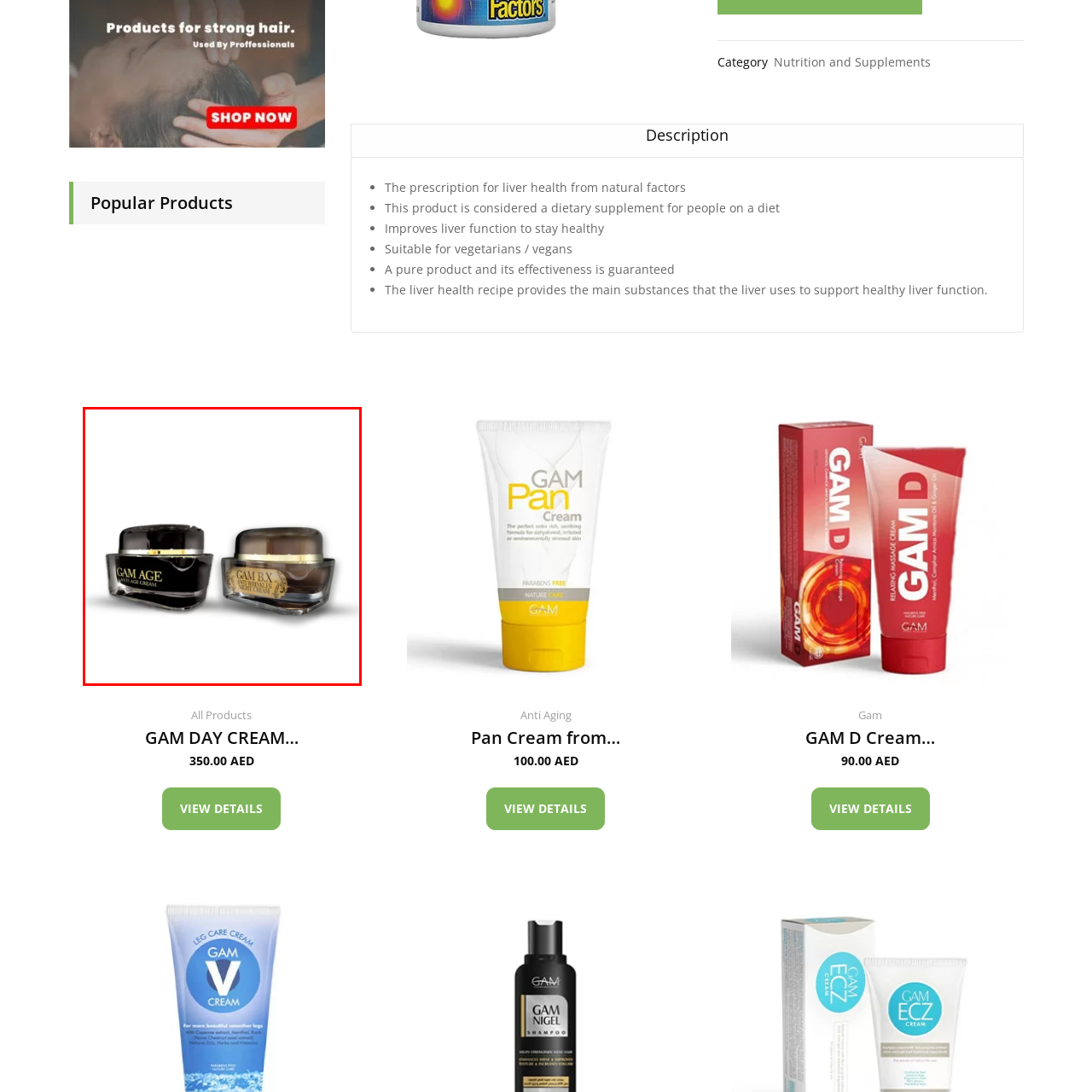Observe the image segment inside the red bounding box and answer concisely with a single word or phrase: What is the goal of using these skincare products?

Youthful appearance